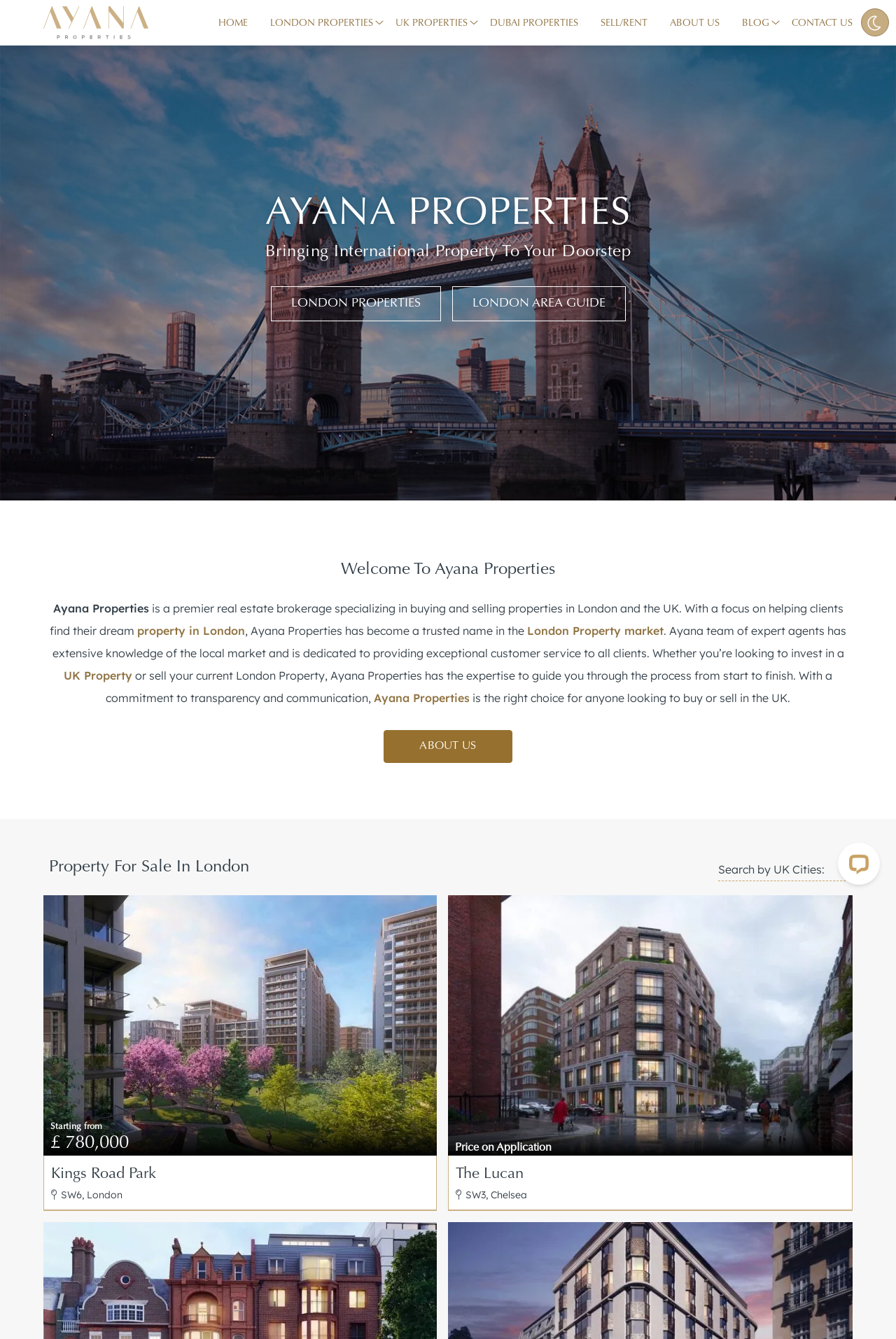Locate the bounding box coordinates of the item that should be clicked to fulfill the instruction: "View the LONDON PROPERTIES page".

[0.289, 0.007, 0.429, 0.029]